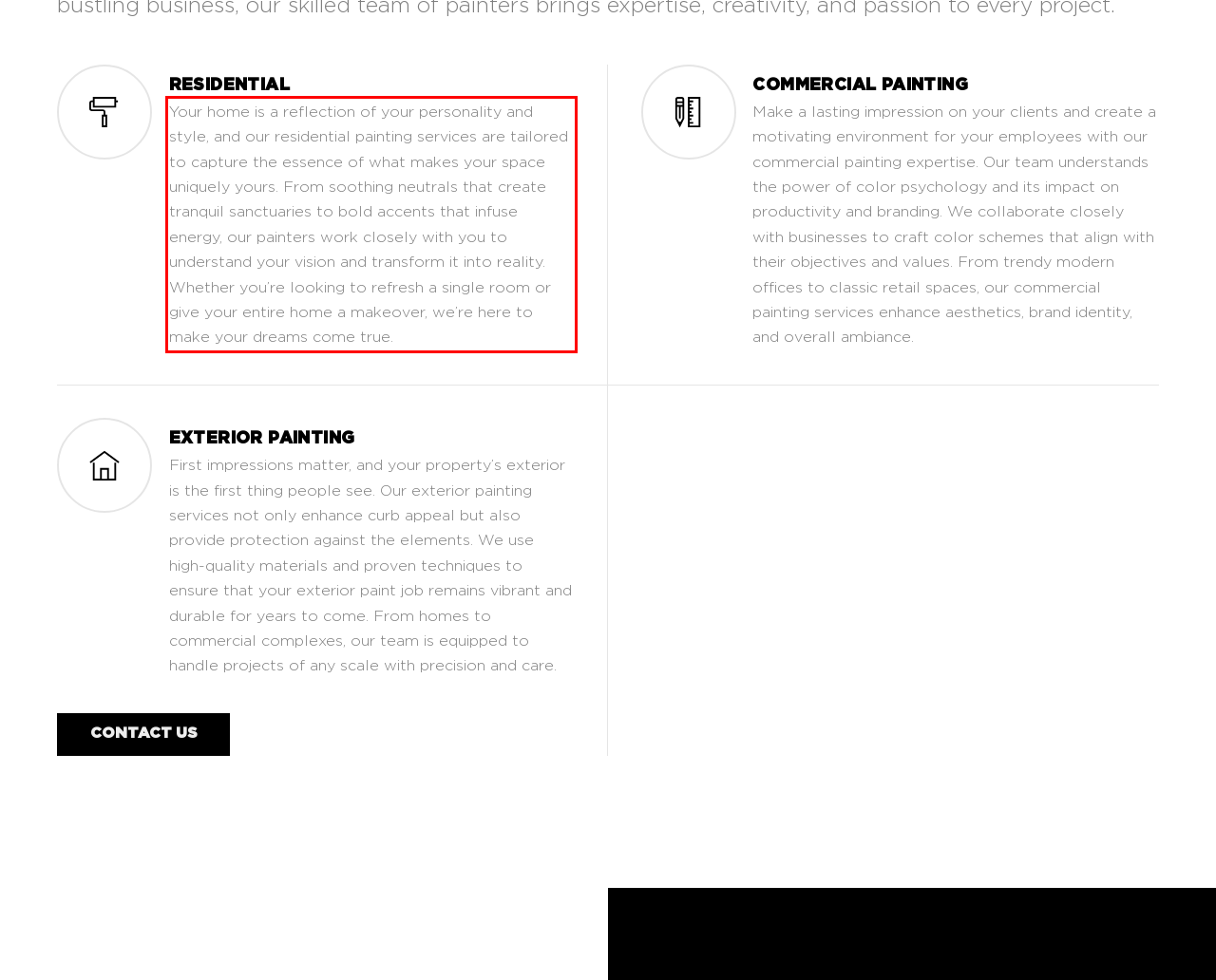Identify and extract the text within the red rectangle in the screenshot of the webpage.

Your home is a reflection of your personality and style, and our residential painting services are tailored to capture the essence of what makes your space uniquely yours. From soothing neutrals that create tranquil sanctuaries to bold accents that infuse energy, our painters work closely with you to understand your vision and transform it into reality. Whether you’re looking to refresh a single room or give your entire home a makeover, we’re here to make your dreams come true.